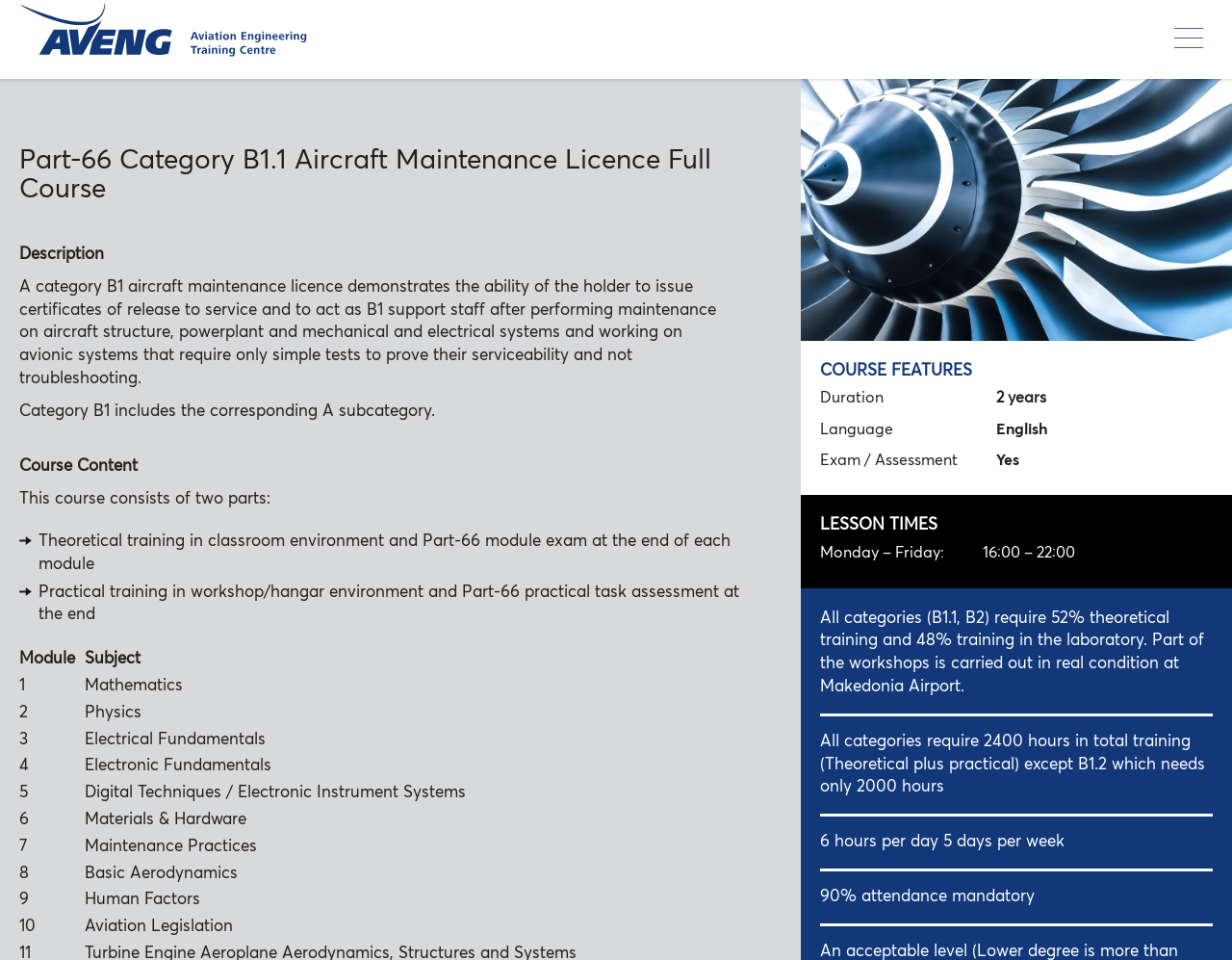Using details from the image, please answer the following question comprehensively:
What is the category of the aircraft maintenance licence?

The category of the aircraft maintenance licence is B1.1, which is mentioned in the heading 'Part-66 Category B1.1 Aircraft Maintenance Licence Full Course' on the webpage.